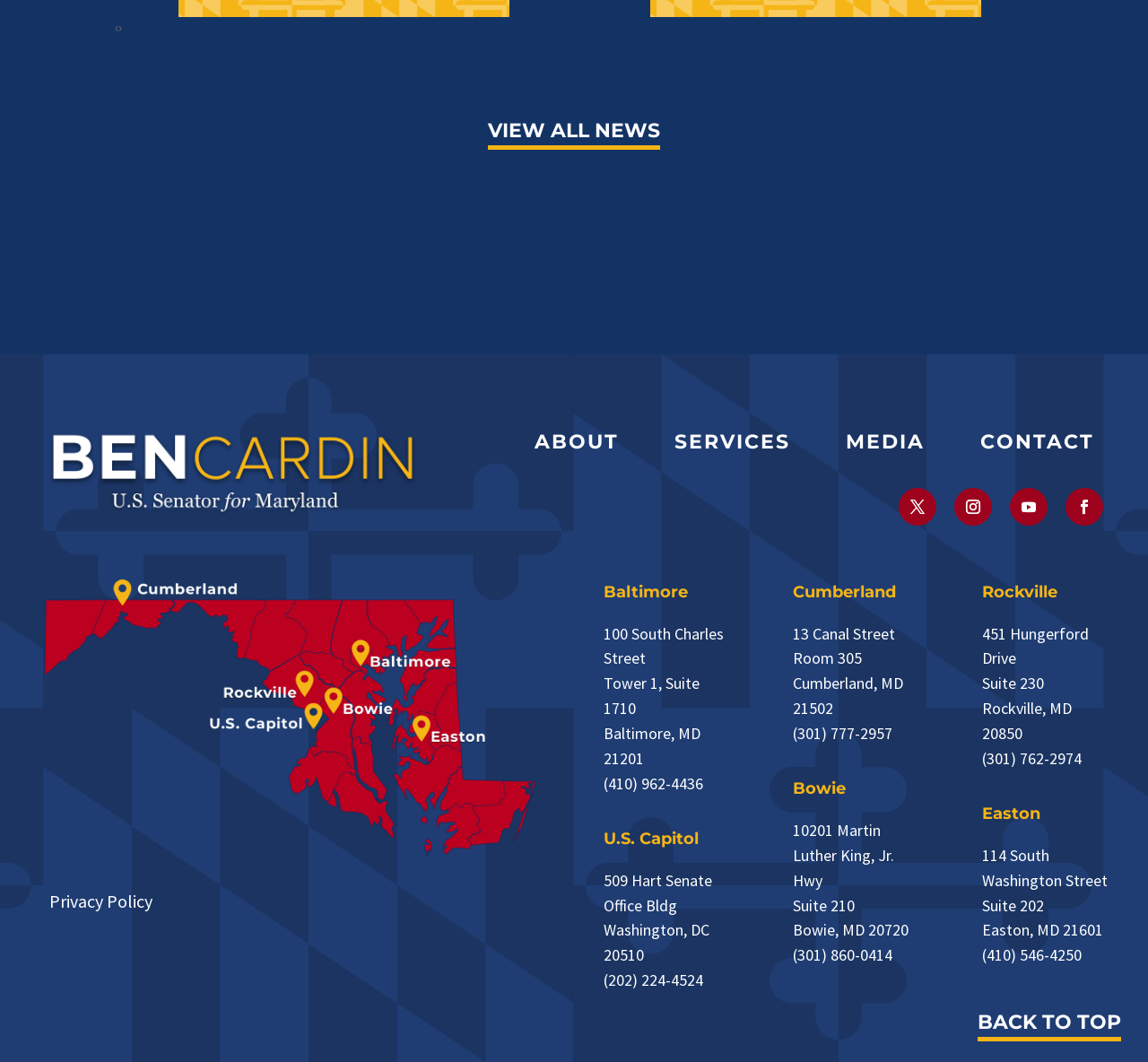What is the theme or topic of the webpage?
Refer to the image and give a detailed answer to the question.

The webpage appears to be related to government or politics, possibly a website for a government official or agency. The presence of multiple locations, contact information, and a 'Privacy Policy' link suggests that the webpage is intended to provide information and resources to constituents or the general public.